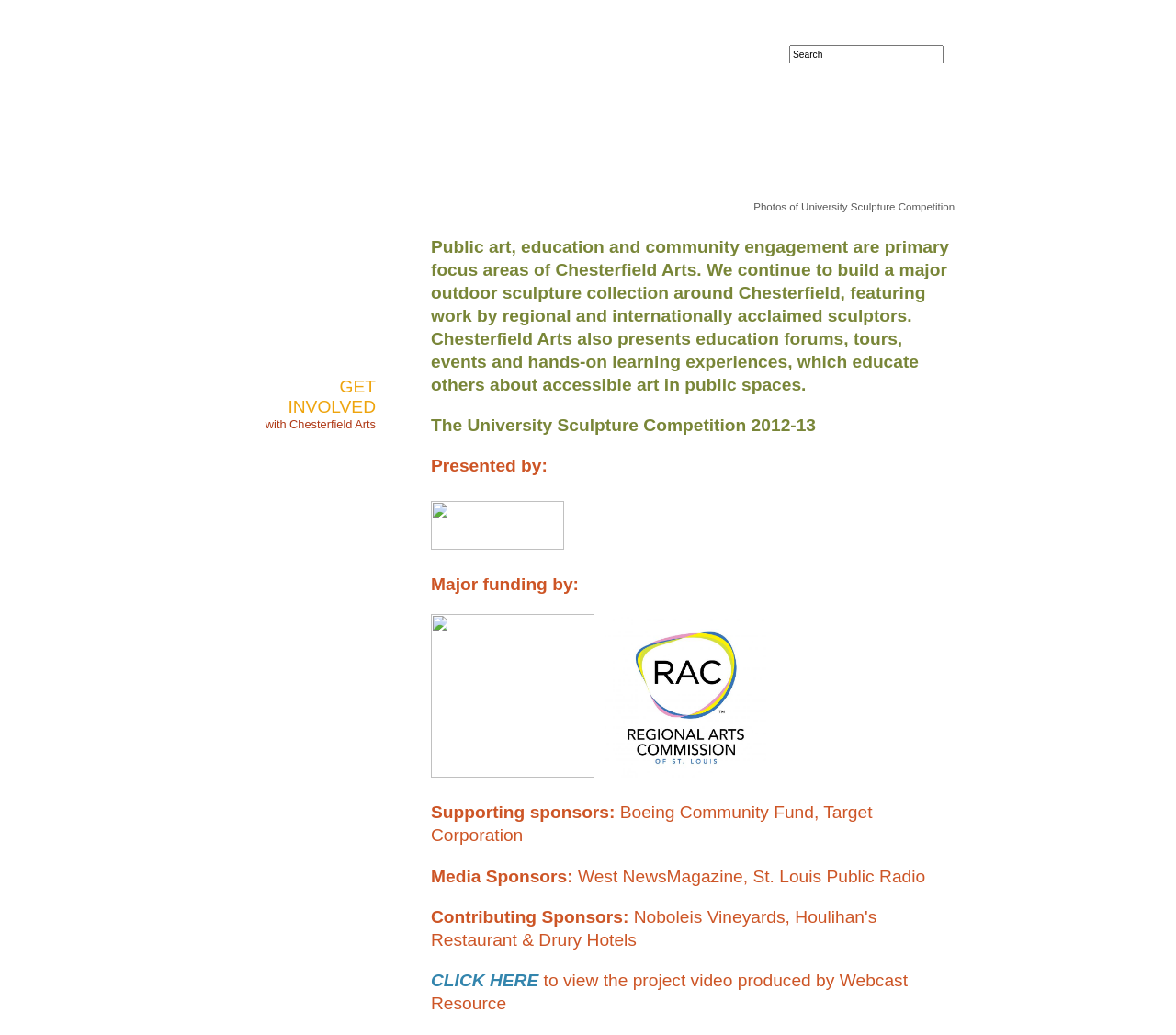Provide the bounding box coordinates of the section that needs to be clicked to accomplish the following instruction: "Click to view the project video."

[0.366, 0.938, 0.458, 0.956]